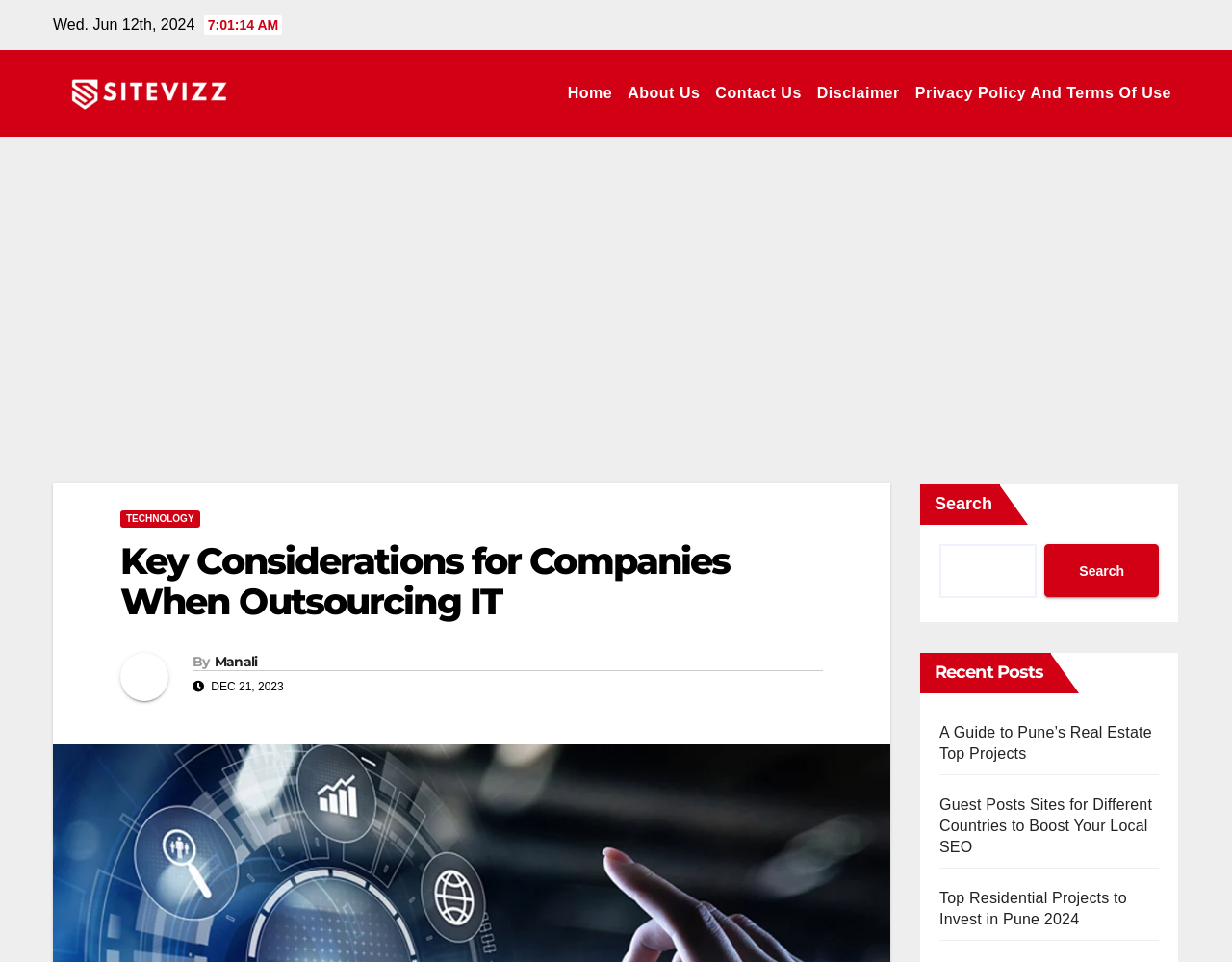Use one word or a short phrase to answer the question provided: 
What is the date of the current webpage?

Wed. Jun 12th, 2024